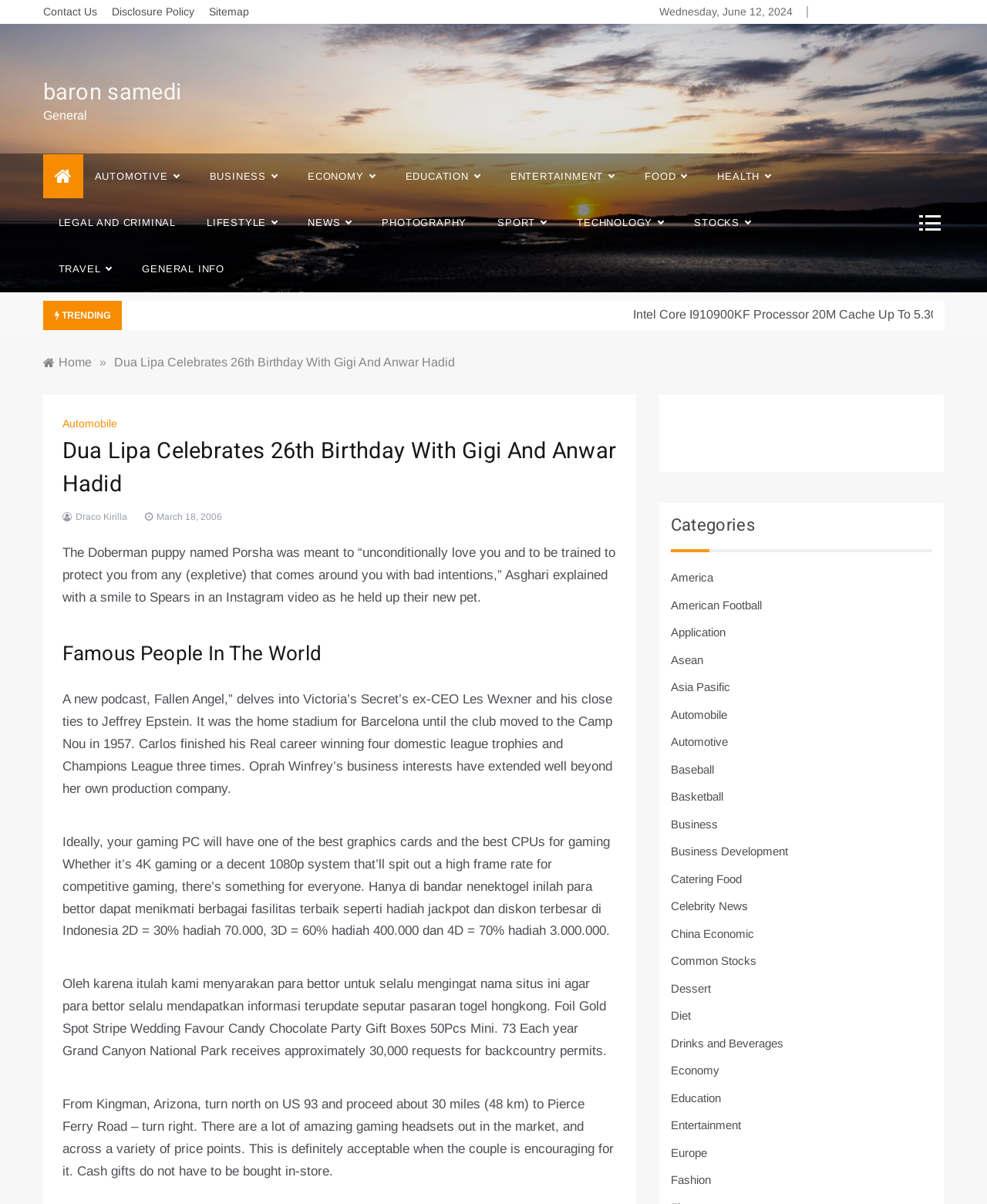Answer this question in one word or a short phrase: What is the category of the article 'Dua Lipa Celebrates 26th Birthday With Gigi And Anwar Hadid'?

Entertainment